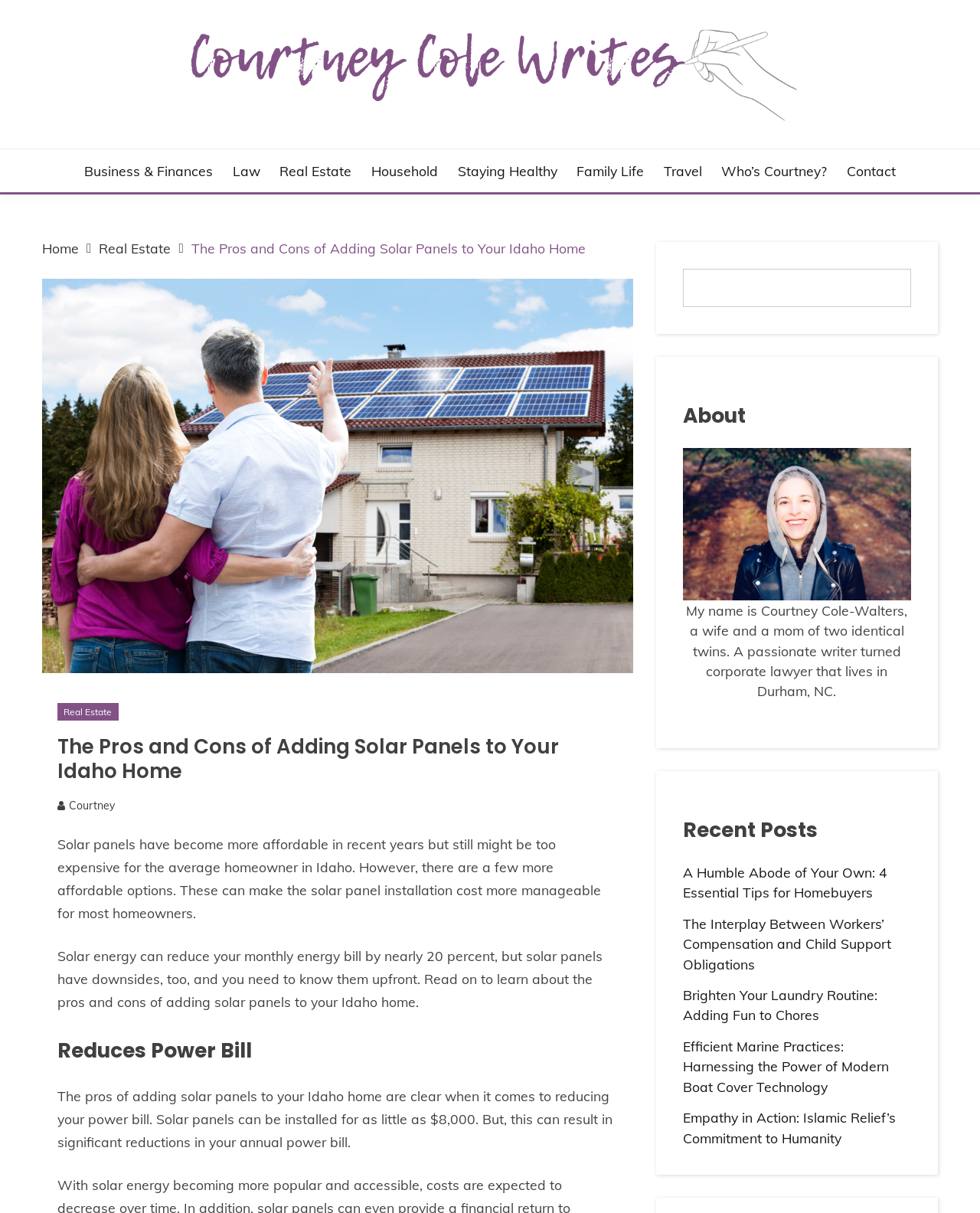Give the bounding box coordinates for the element described as: "parent_node: Skip to content".

[0.941, 0.763, 0.977, 0.789]